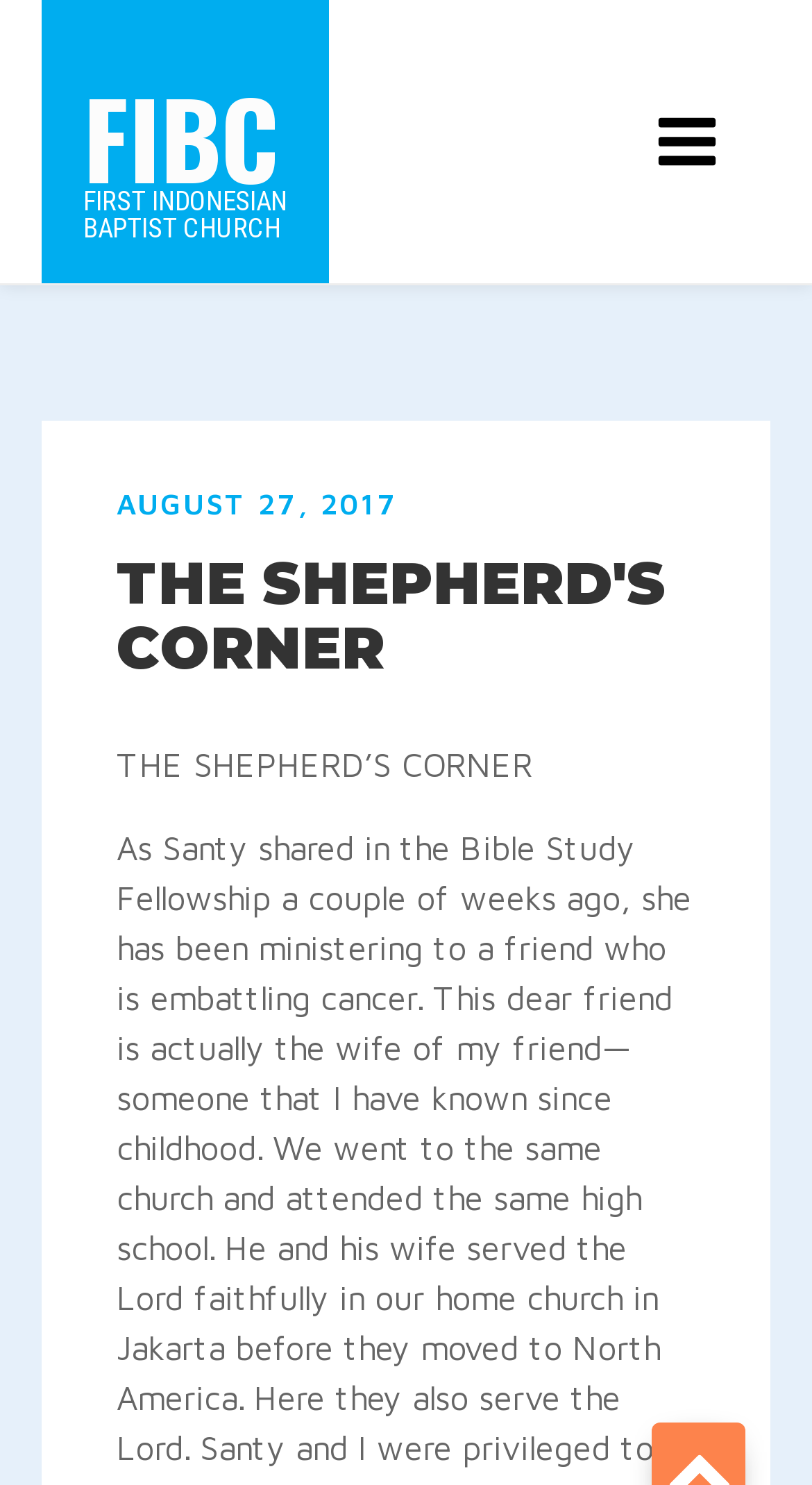What is the name of the church?
Please provide a comprehensive answer based on the information in the image.

I found the link text 'FIBC FIRST INDONESIAN BAPTIST CHURCH' in the link element with bounding box coordinates [0.051, 0.0, 0.405, 0.191]. This text indicates that the church's name is First Indonesian Baptist Church, and its abbreviation is FIBC.